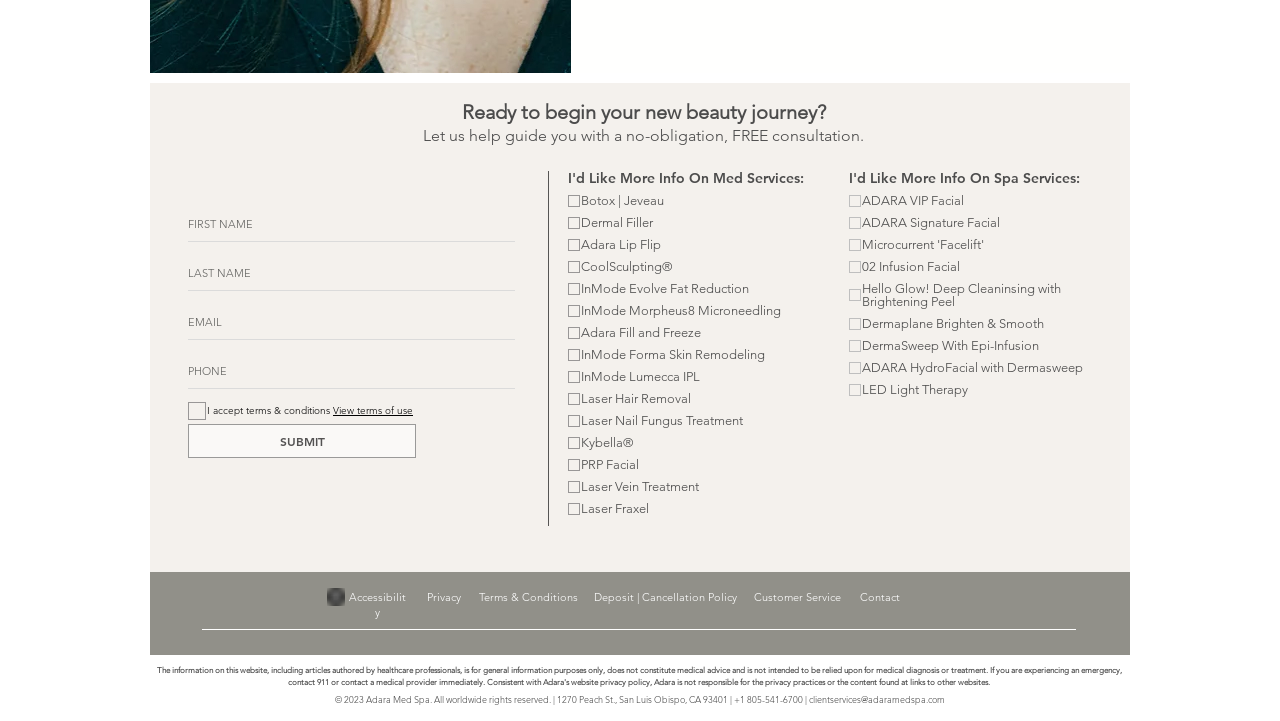Please answer the following question using a single word or phrase: What is the location of the med spa?

San Luis Obispo, CA